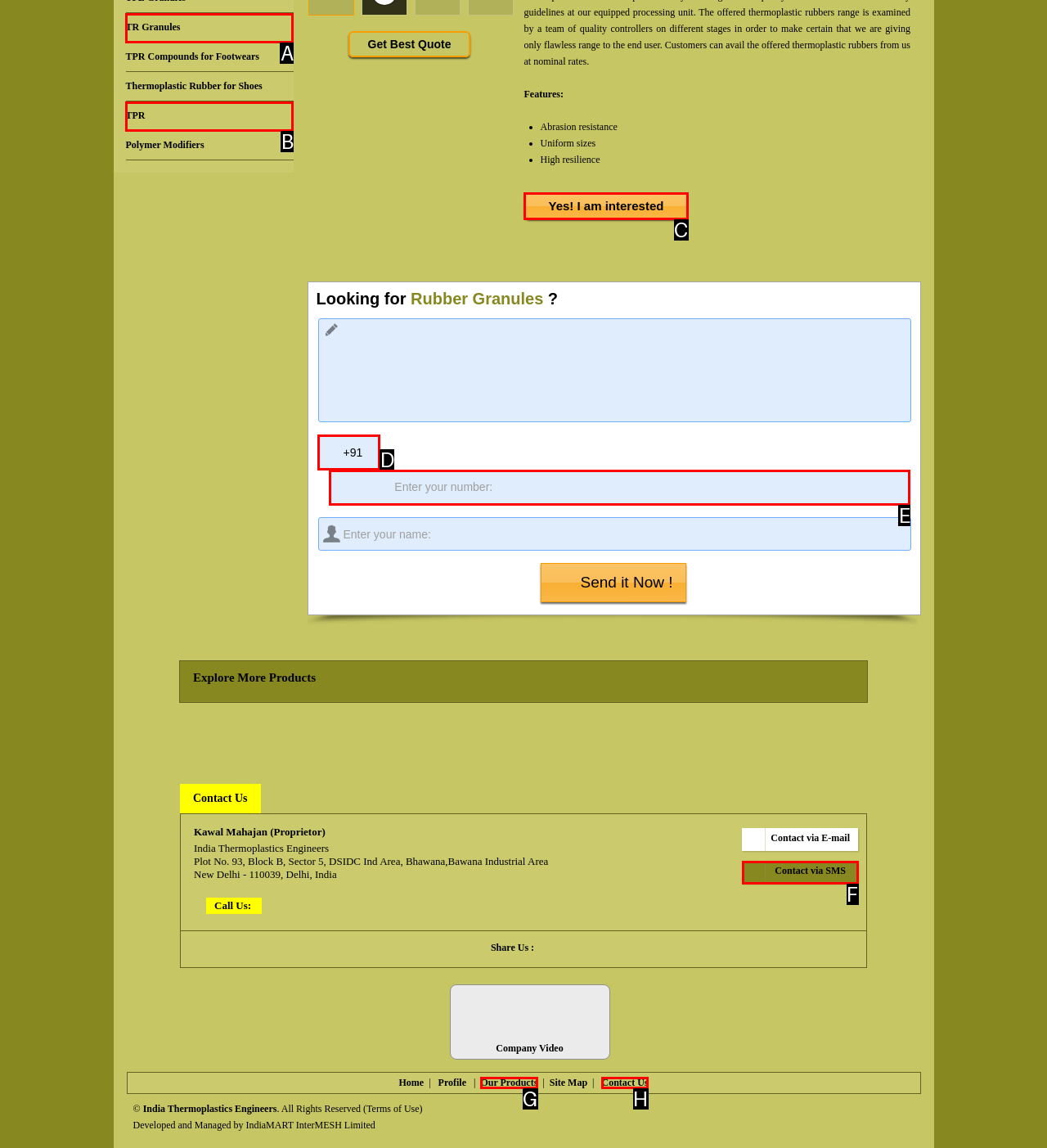Using the description: Request A Quote, find the HTML element that matches it. Answer with the letter of the chosen option.

None